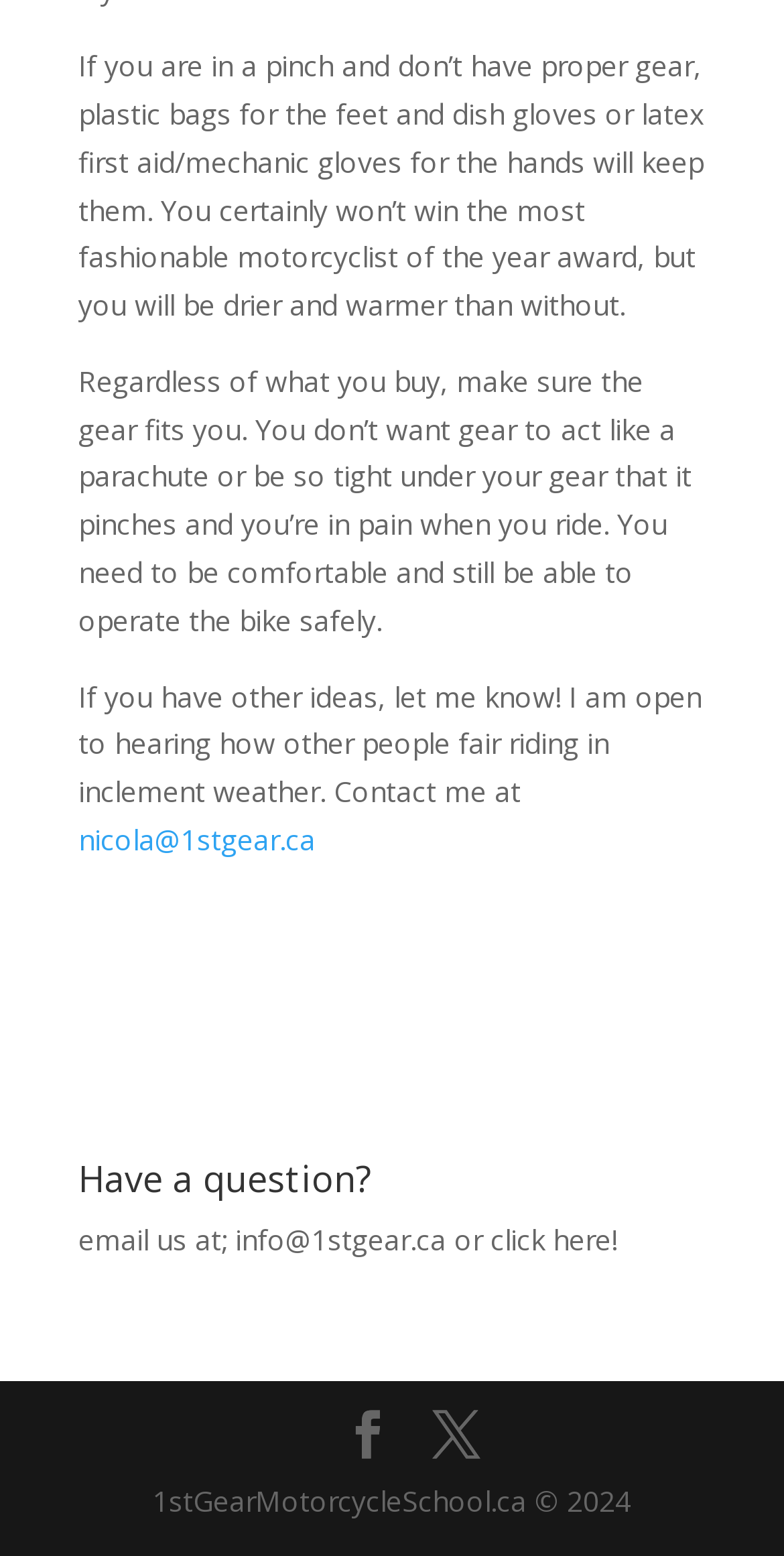Locate the UI element described by nicola@1stgear.ca in the provided webpage screenshot. Return the bounding box coordinates in the format (top-left x, top-left y, bottom-right x, bottom-right y), ensuring all values are between 0 and 1.

[0.1, 0.527, 0.403, 0.552]